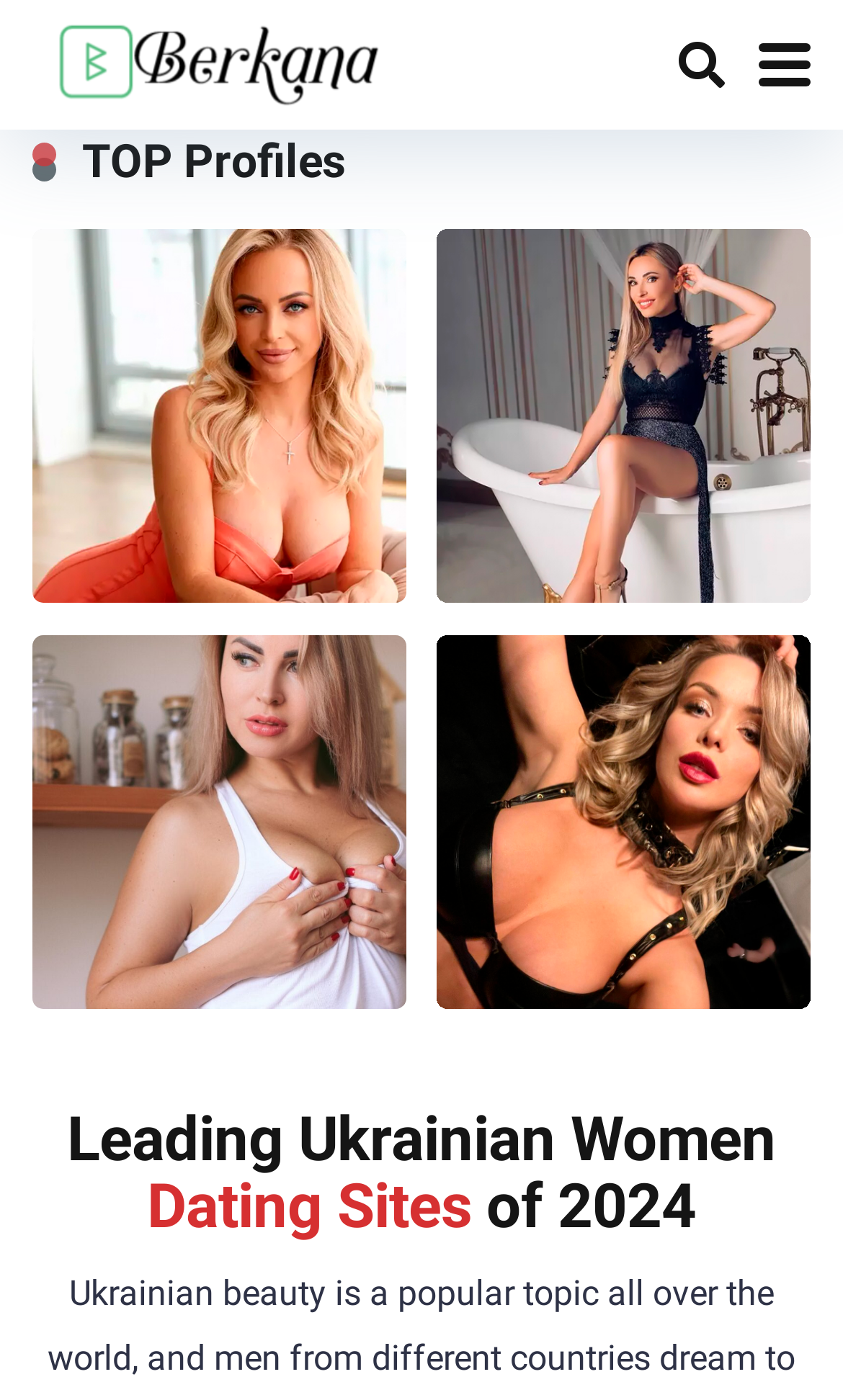Respond to the question with just a single word or phrase: 
What is the purpose of the link 'TOP Dating Sites with Ukrainia brides'?

To access top dating sites